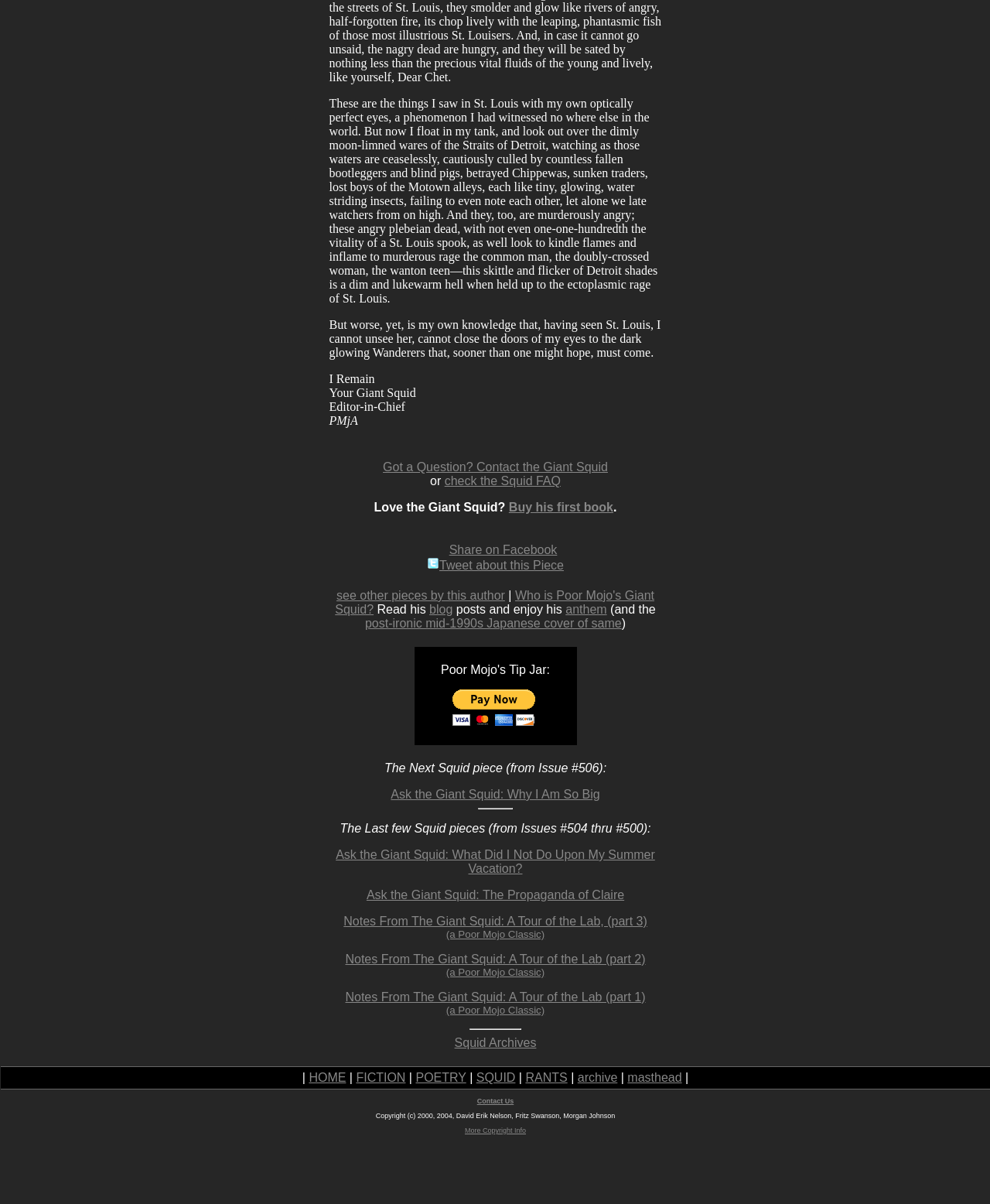Find the bounding box coordinates of the UI element according to this description: "Squid Archives".

[0.459, 0.861, 0.542, 0.871]